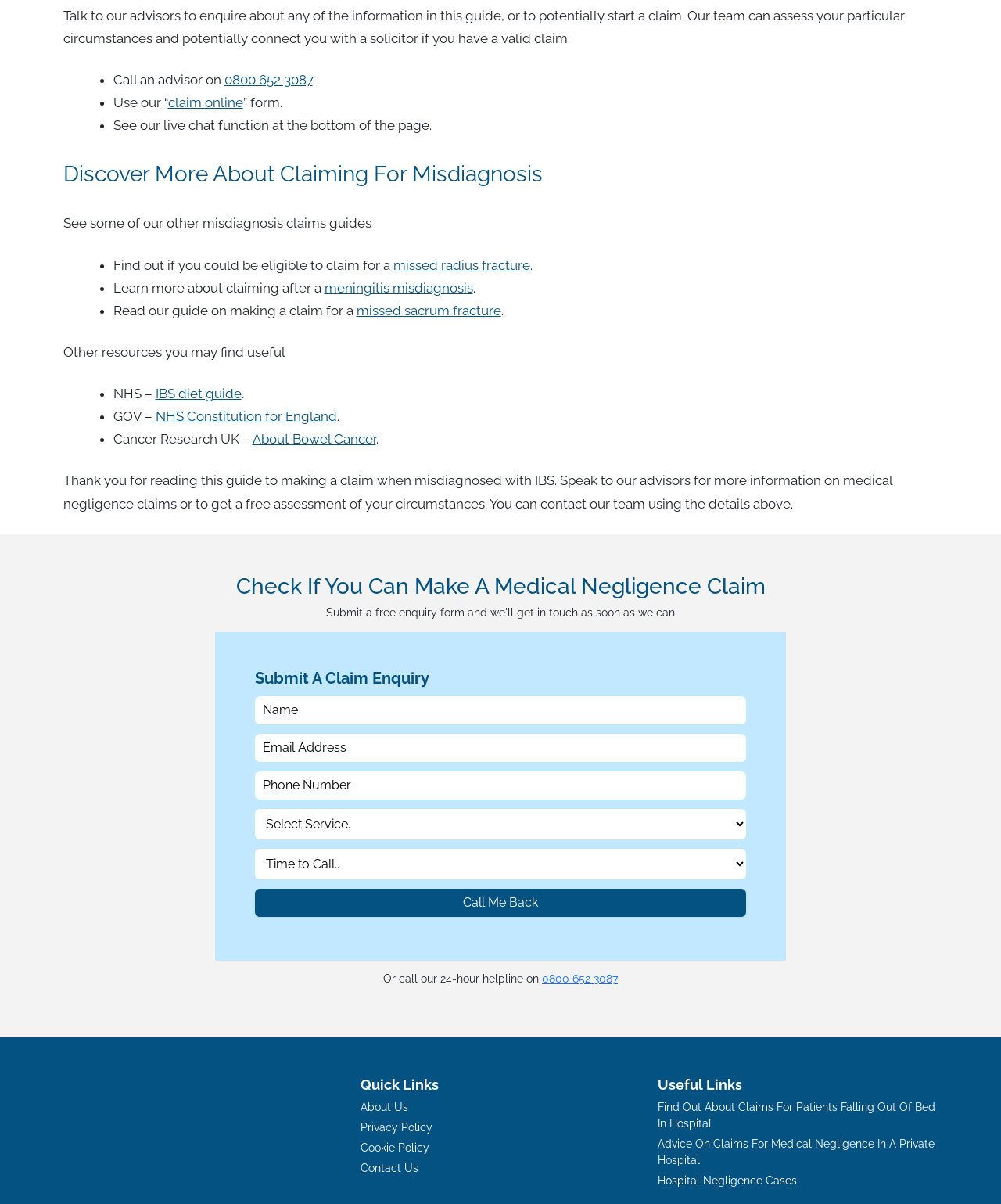Identify the bounding box coordinates of the element to click to follow this instruction: 'Call the 24-hour helpline'. Ensure the coordinates are four float values between 0 and 1, provided as [left, top, right, bottom].

[0.541, 0.808, 0.617, 0.818]